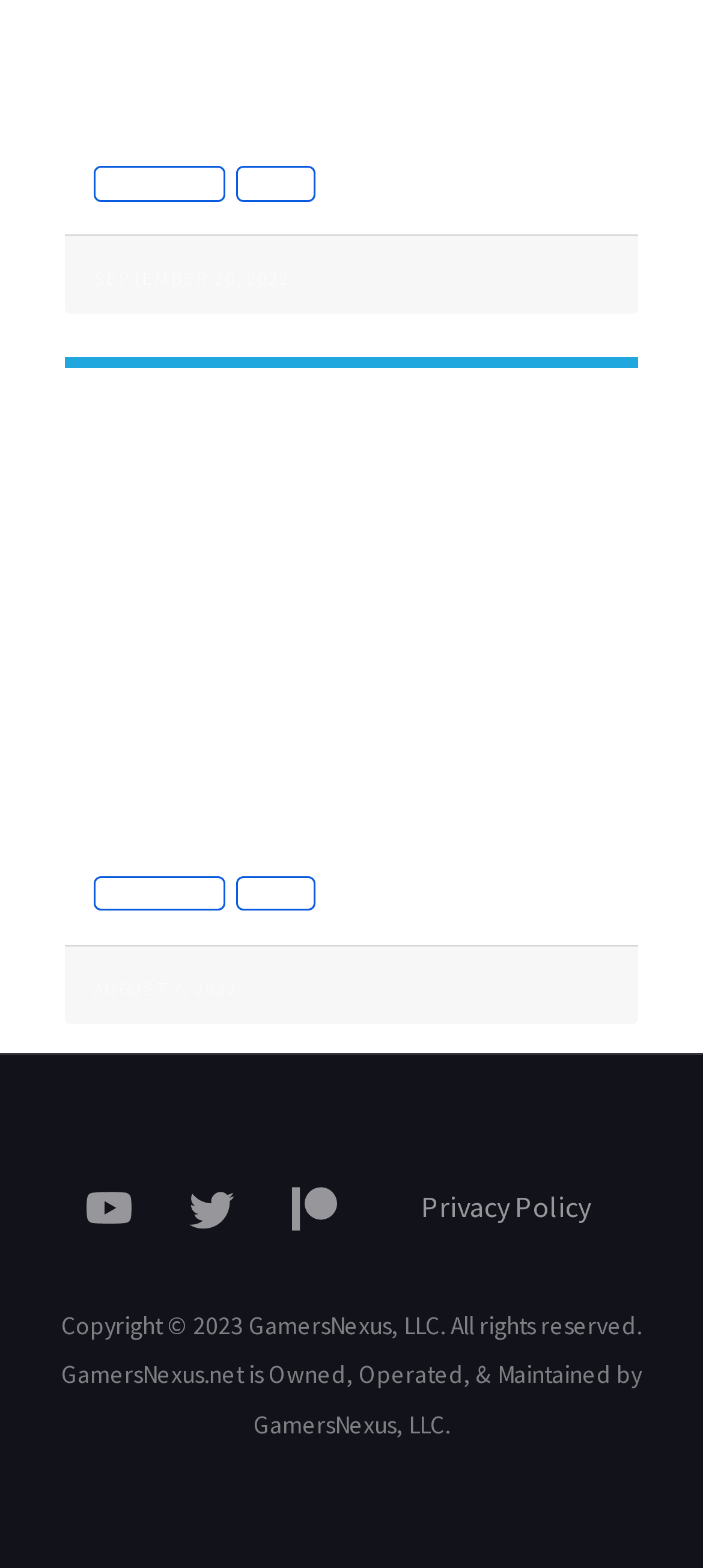What is the copyright year of the webpage?
Using the image, elaborate on the answer with as much detail as possible.

I found the copyright year by looking at the StaticText element with the text 'Copyright © 2023 GamersNexus, LLC. All rights reserved'.